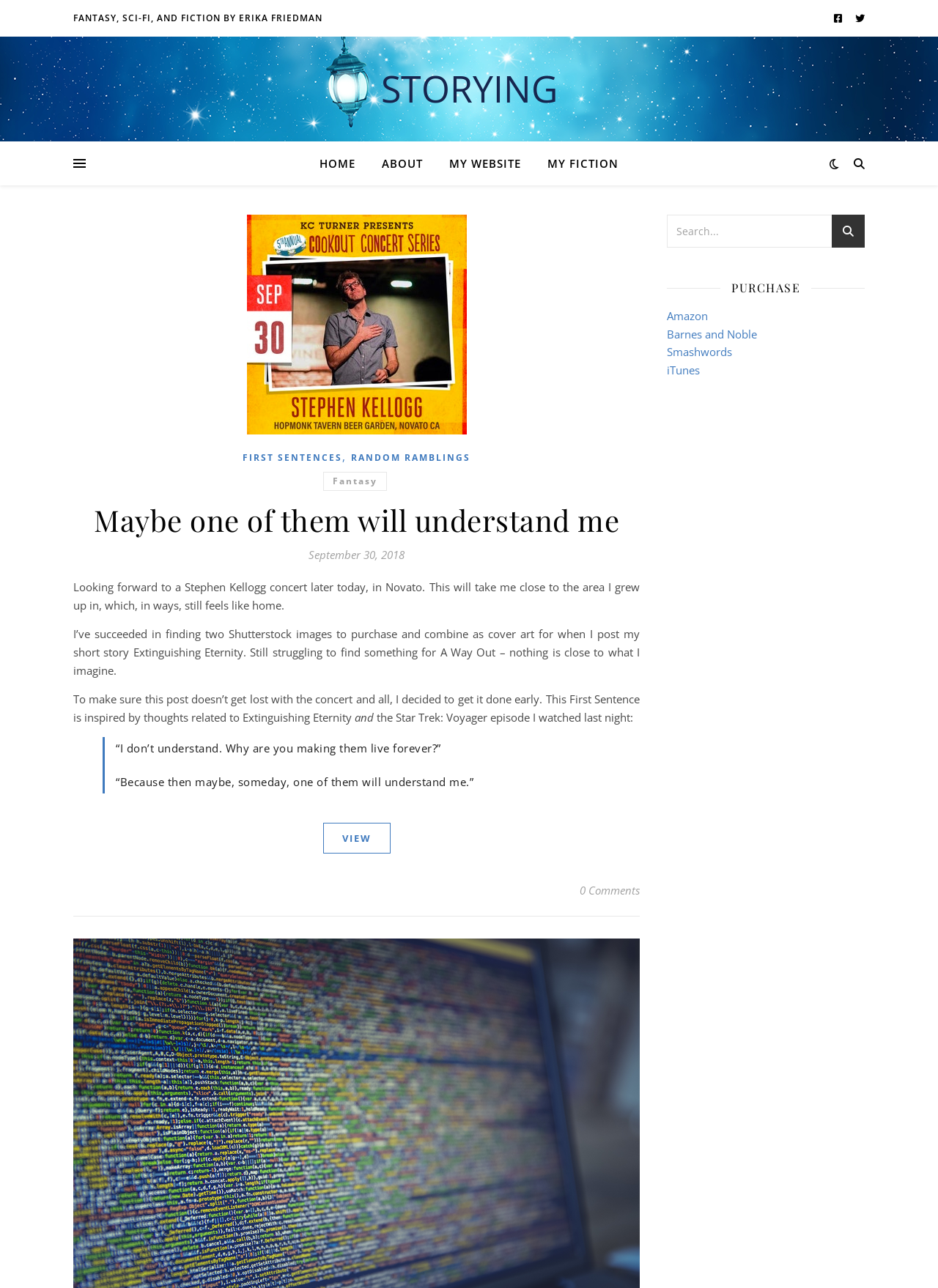Please extract the title of the webpage.

Maybe one of them will understand me